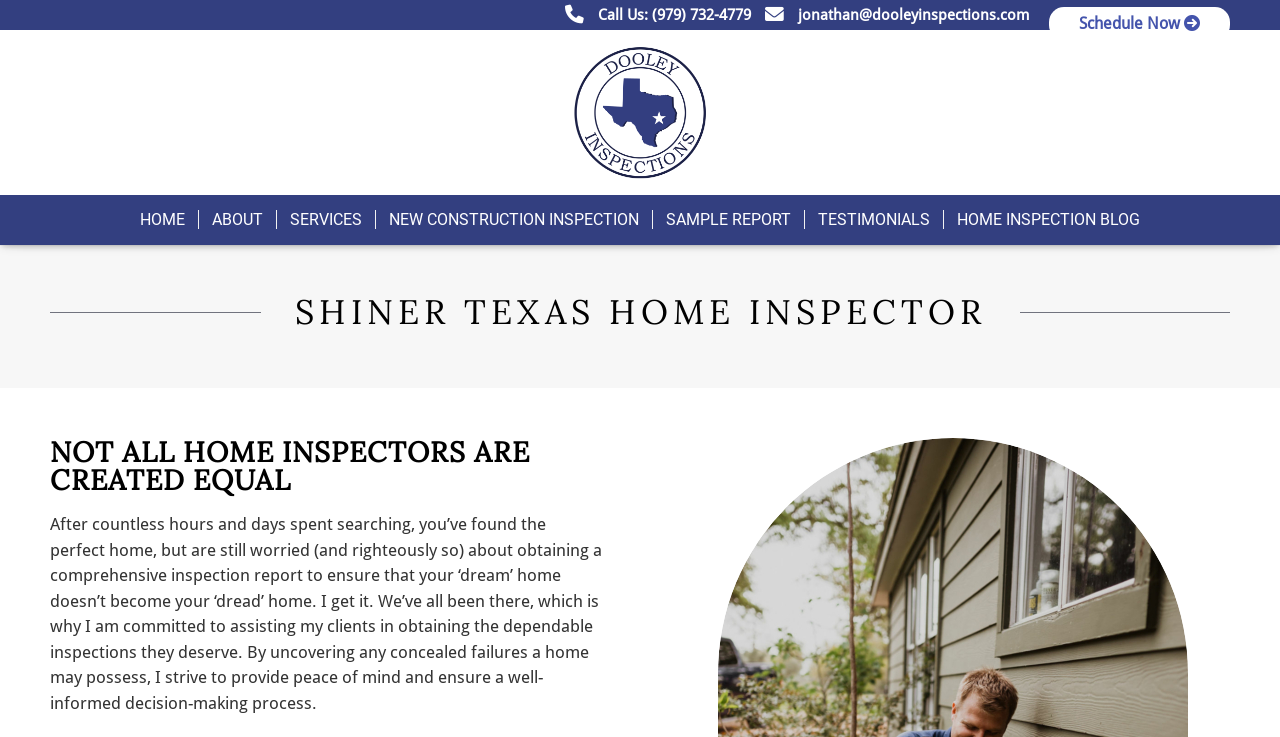Using the provided element description "Testimonials", determine the bounding box coordinates of the UI element.

[0.628, 0.265, 0.737, 0.332]